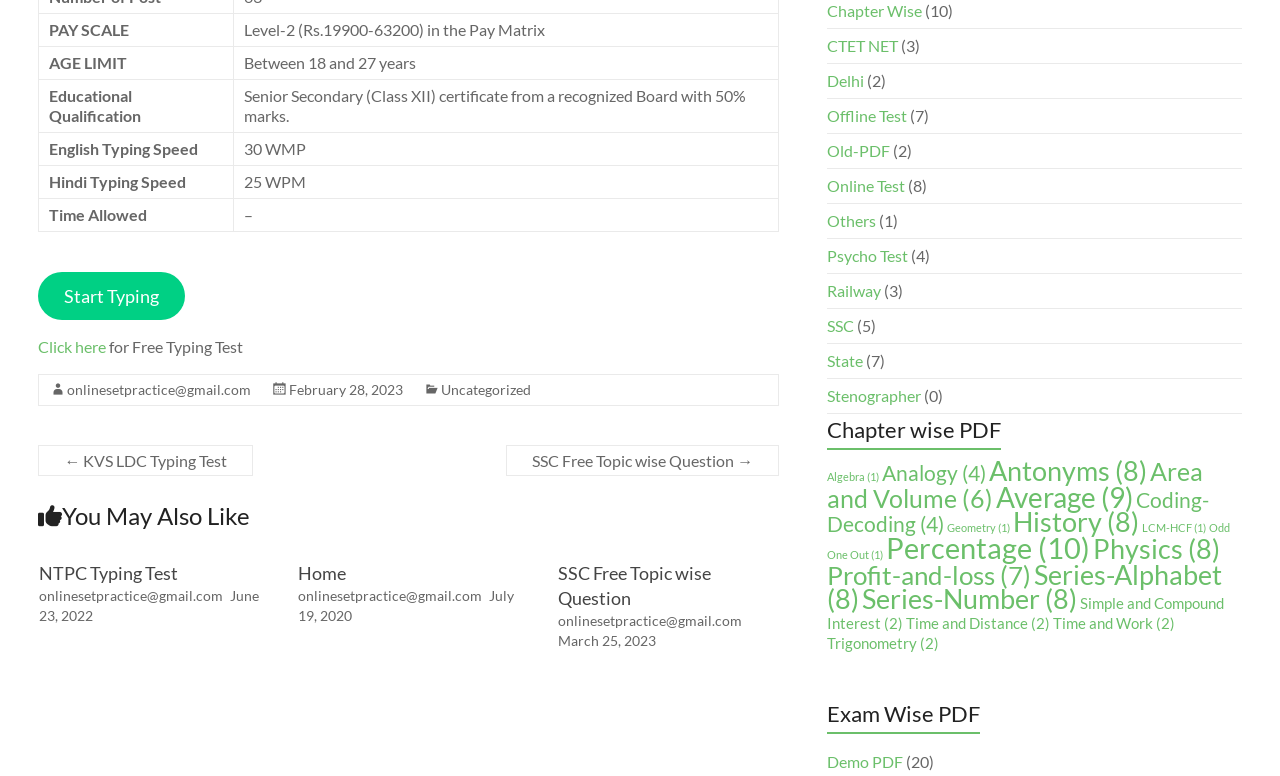Can you find the bounding box coordinates for the UI element given this description: "Cart"? Provide the coordinates as four float numbers between 0 and 1: [left, top, right, bottom].

None